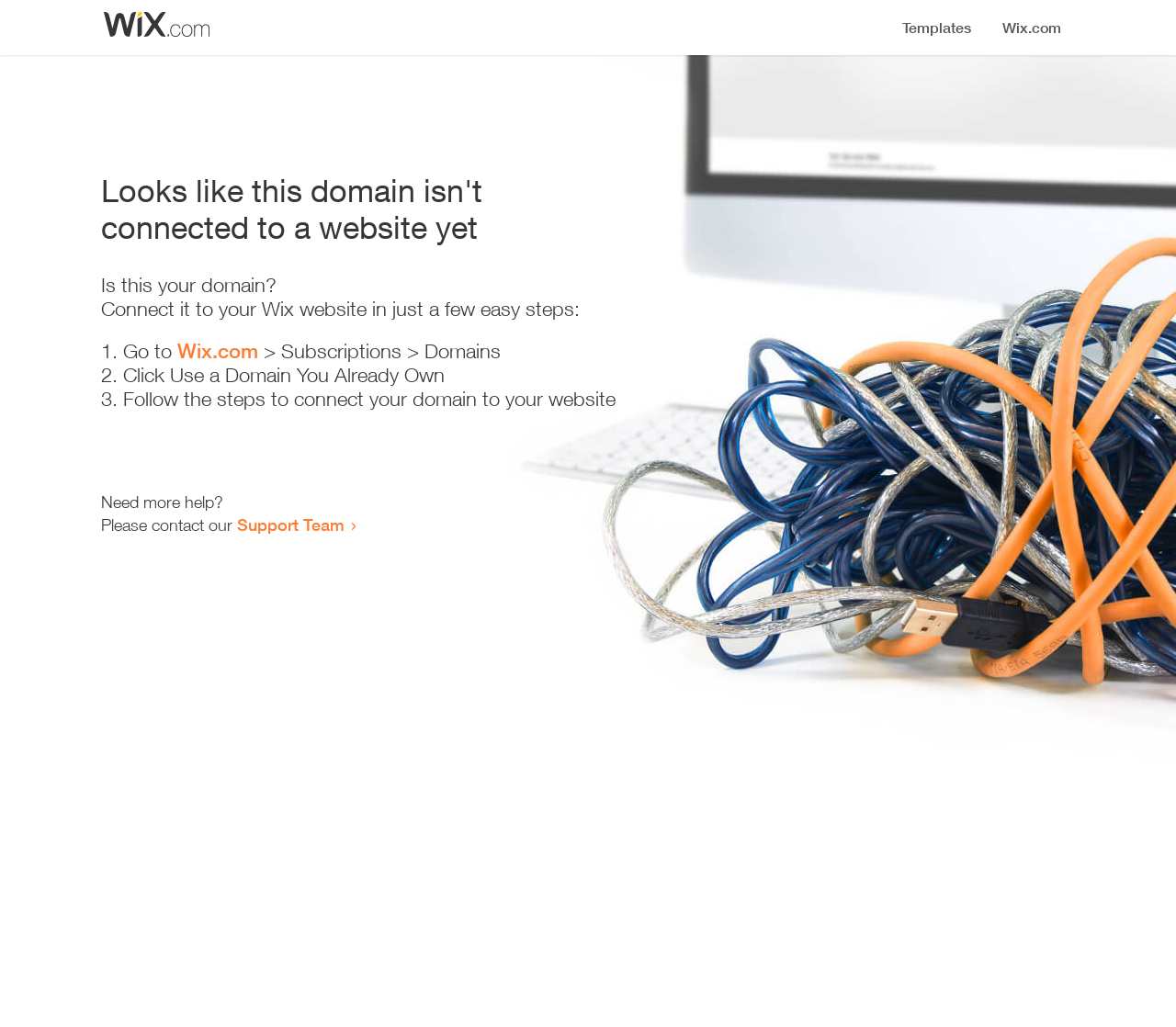What is the first step to connect my domain to my website?
Refer to the image and give a detailed answer to the question.

The webpage provides a list of steps to connect the domain to a website, and the first step is to 'Go to Wix.com', as stated in the text '1. Go to Wix.com > Subscriptions > Domains'.